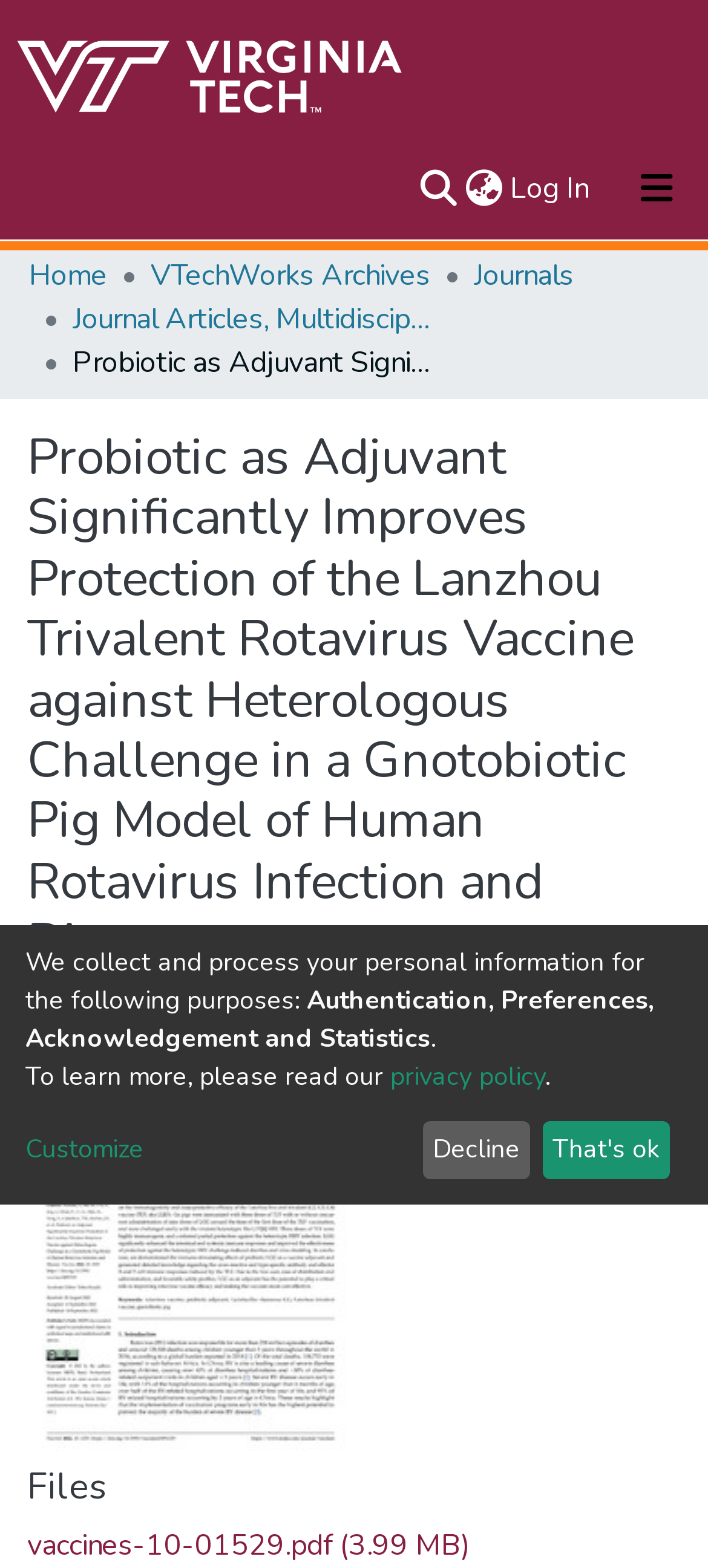Using the webpage screenshot, find the UI element described by parent_node: Search name="s" placeholder="Search...". Provide the bounding box coordinates in the format (top-left x, top-left y, bottom-right x, bottom-right y), ensuring all values are floating point numbers between 0 and 1.

None